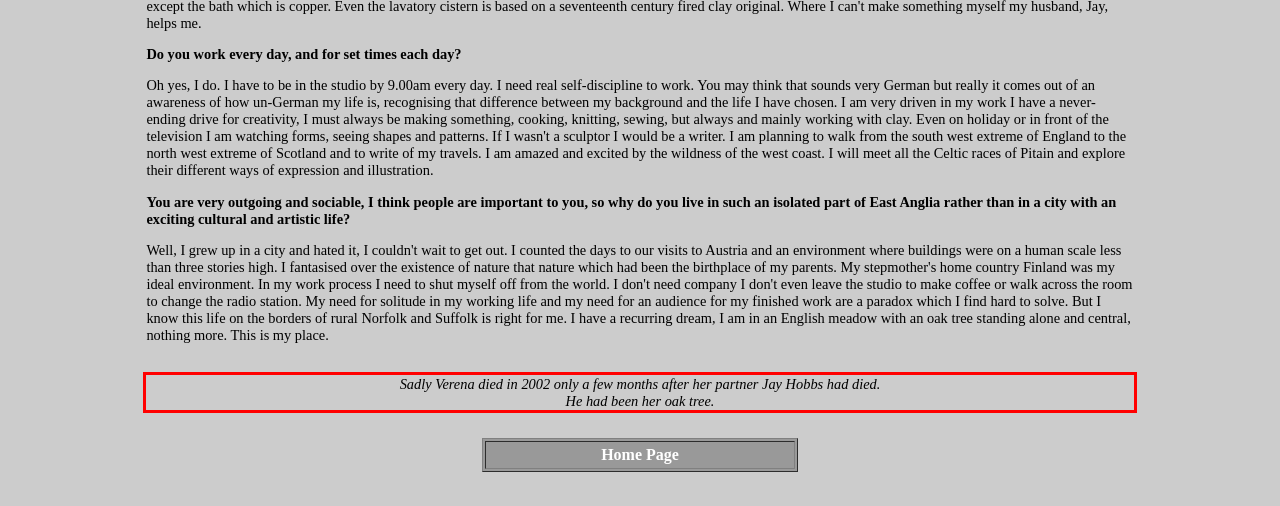Observe the screenshot of the webpage, locate the red bounding box, and extract the text content within it.

Sadly Verena died in 2002 only a few months after her partner Jay Hobbs had died. He had been her oak tree.